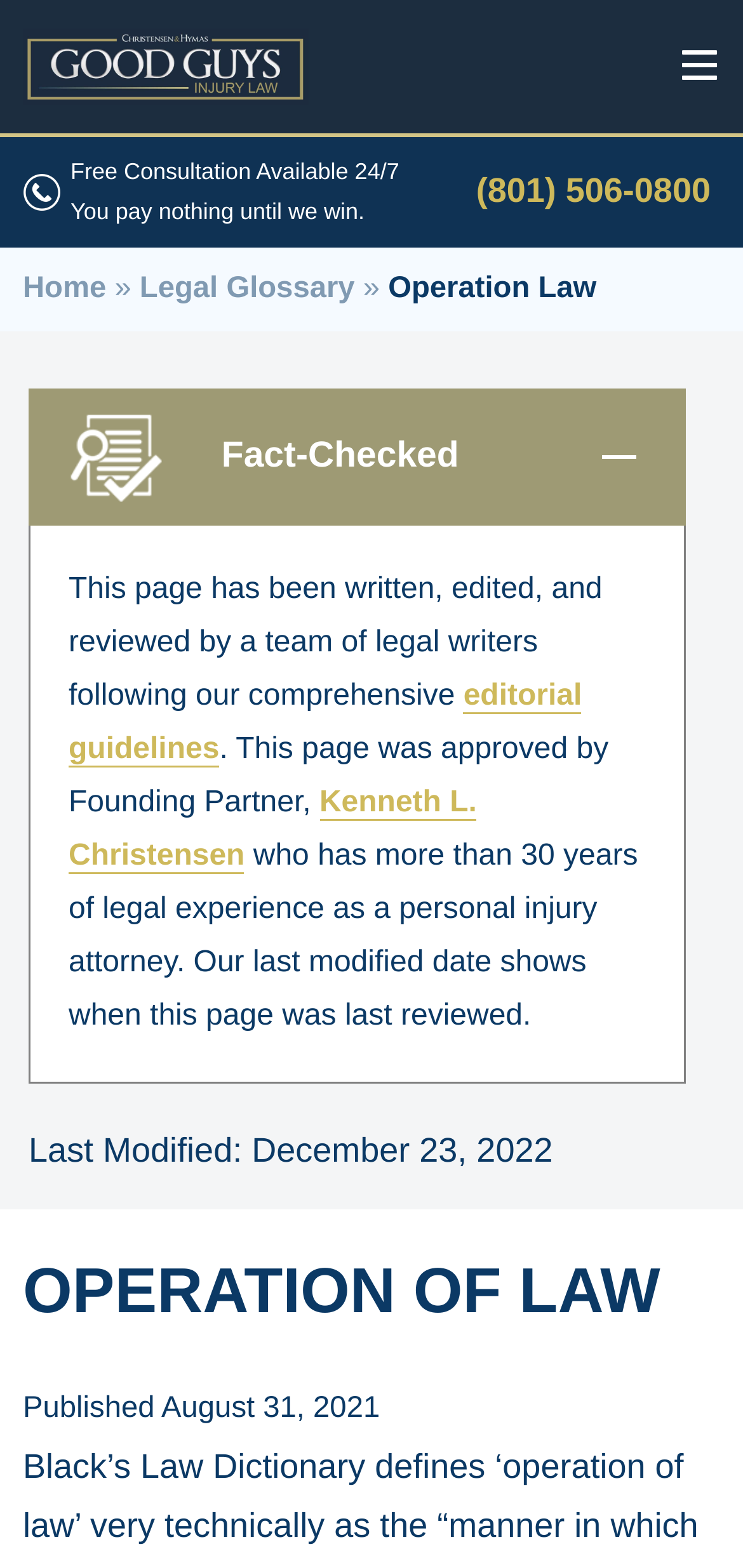Identify the text that serves as the heading for the webpage and generate it.

OPERATION OF LAW